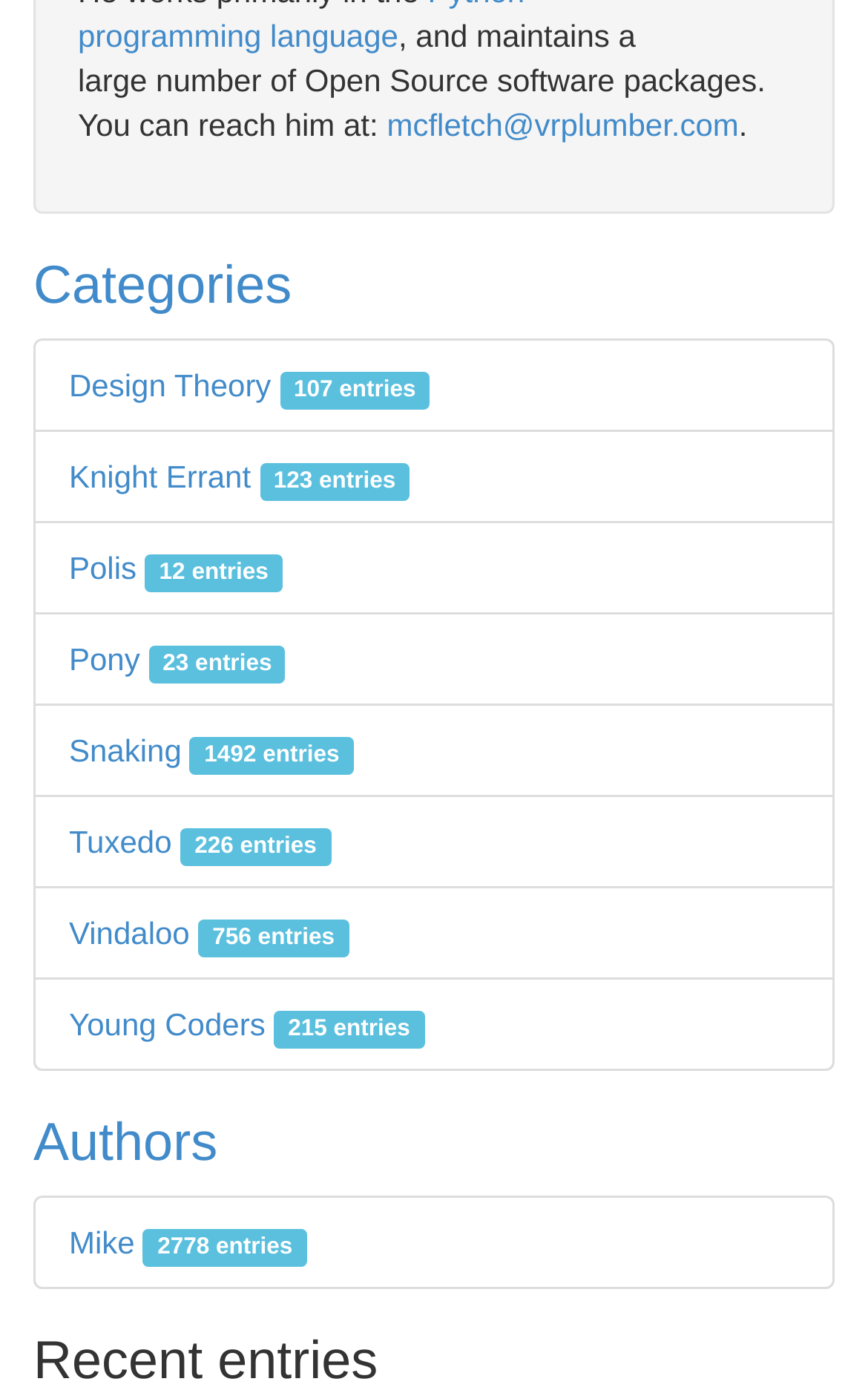What is the position of the 'Authors' heading?
Please respond to the question thoroughly and include all relevant details.

The 'Authors' heading is positioned at the bottom of the webpage, as indicated by its bounding box coordinates [0.038, 0.801, 0.962, 0.843] which has a higher y1 value compared to other elements.